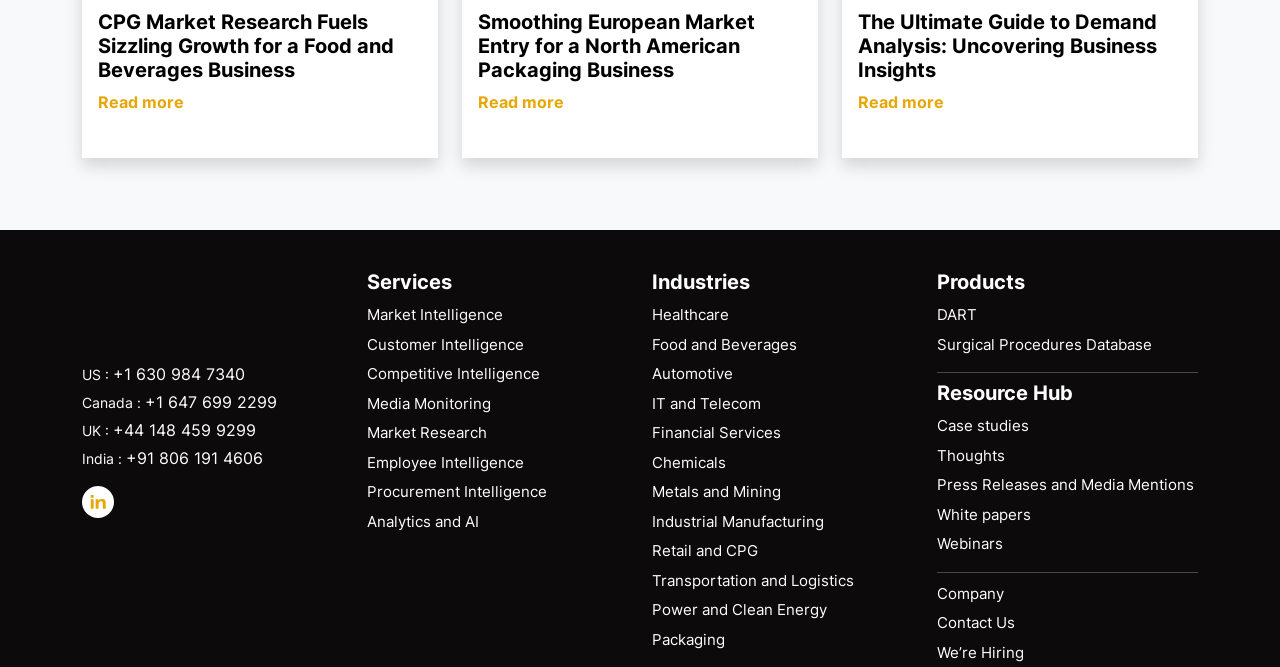Based on the image, provide a detailed response to the question:
What is the topic of the first case study mentioned on the webpage?

The first case study mentioned on the webpage is about CPG Market Research, which can be found under the 'Resource Hub' section, where it lists the company's case studies, thoughts, and other resources.